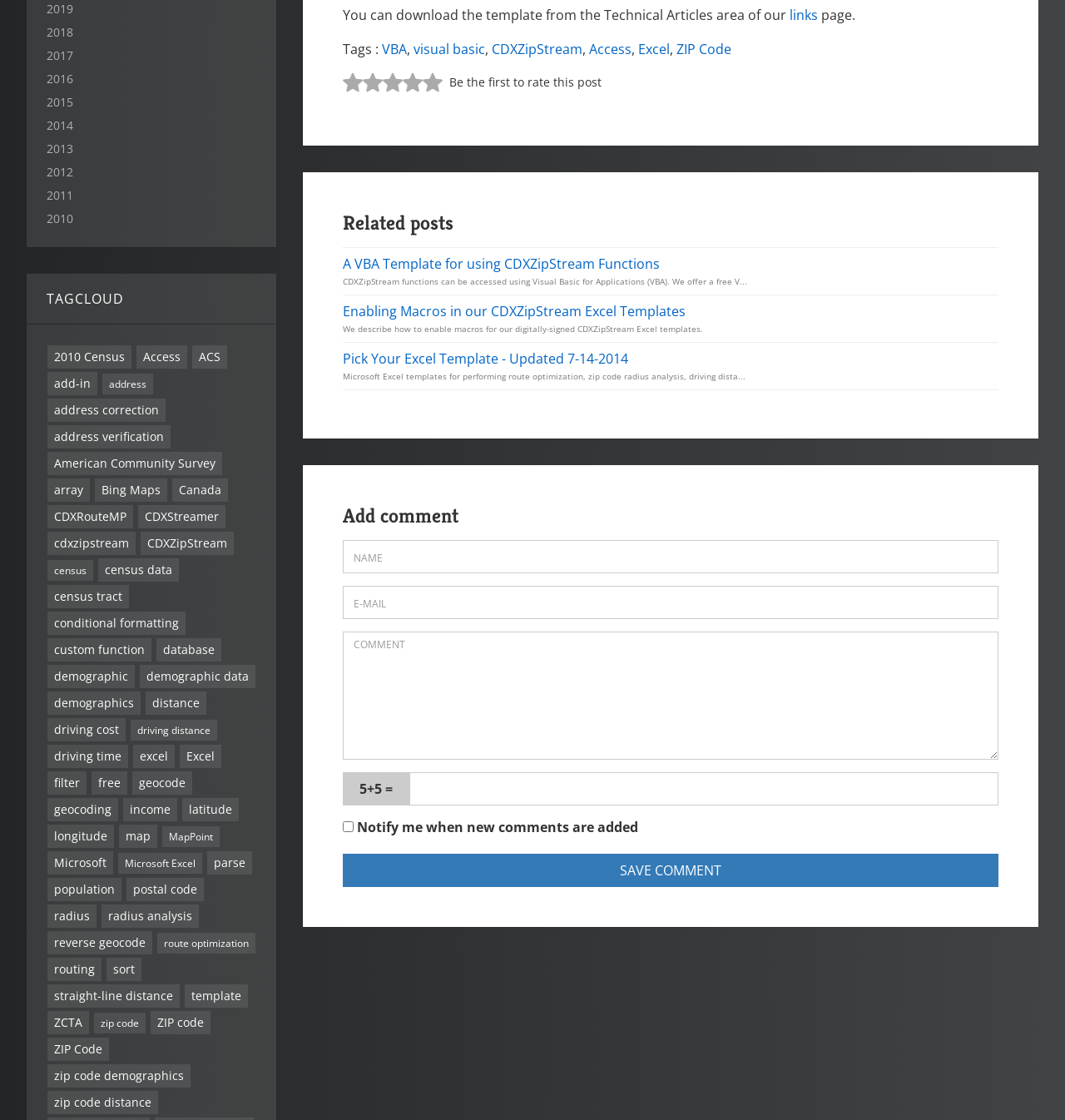What is the purpose of the template mentioned on the webpage?
Provide a concise answer using a single word or phrase based on the image.

For technical articles